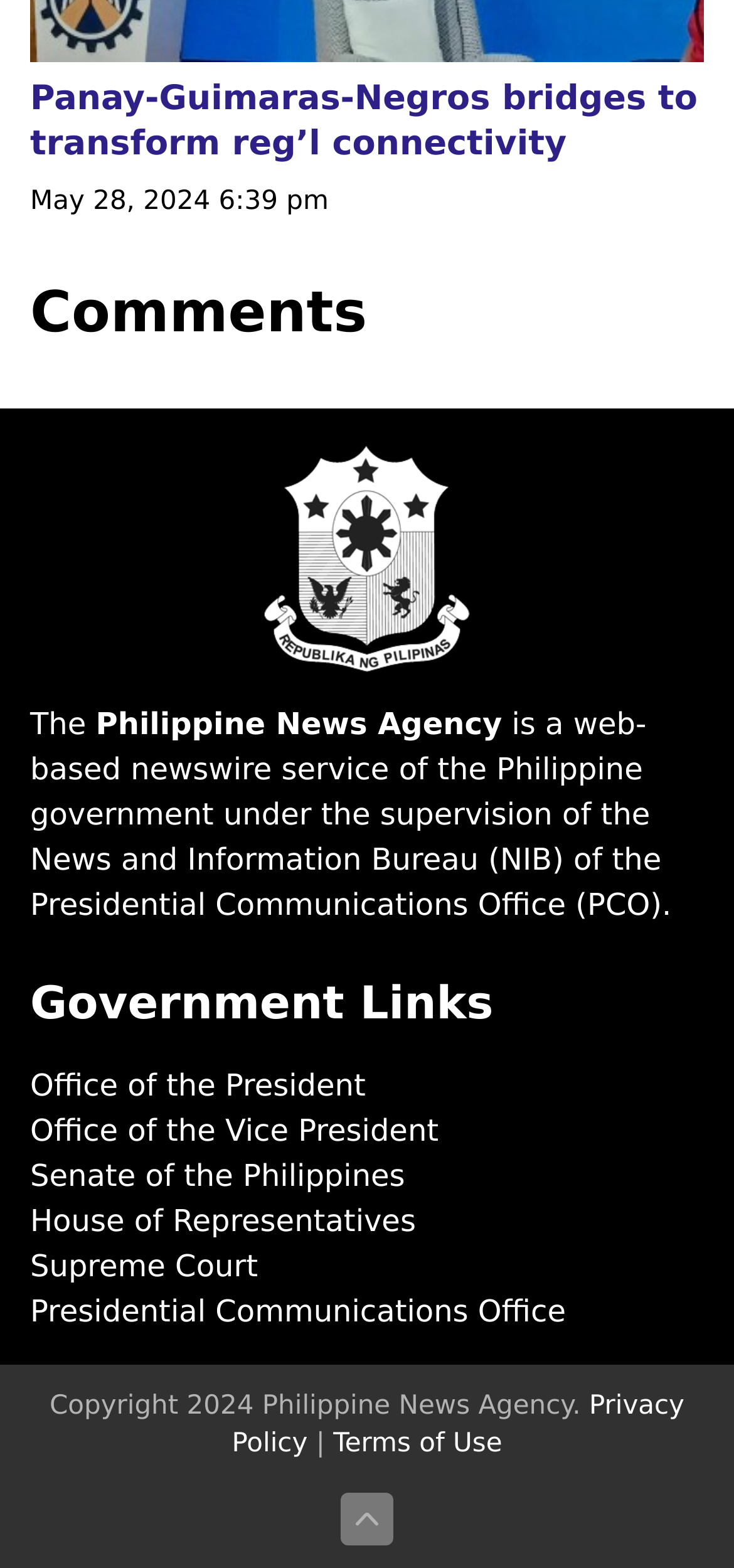Pinpoint the bounding box coordinates of the clickable element to carry out the following instruction: "Check the Privacy Policy."

[0.316, 0.887, 0.932, 0.93]